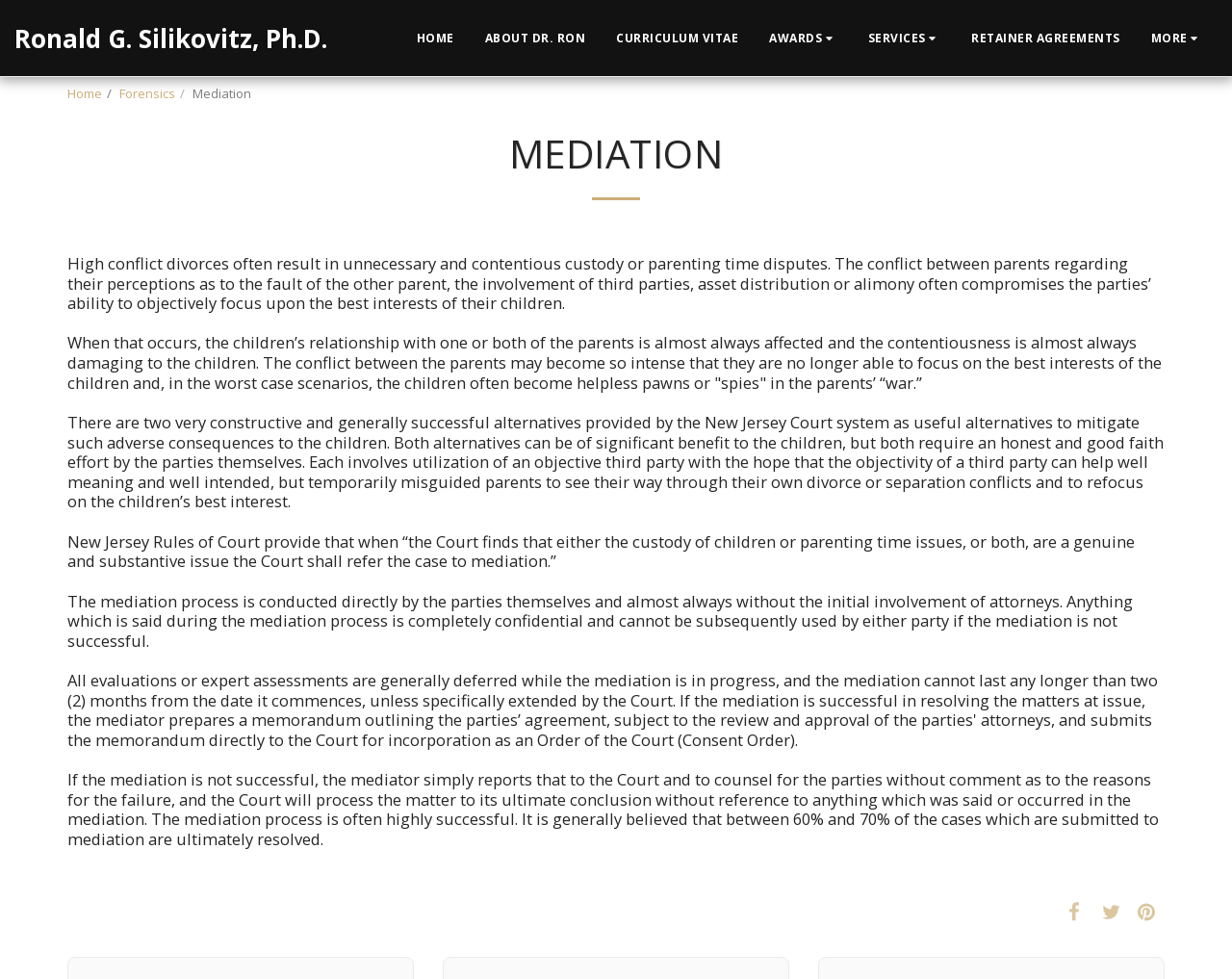Using the elements shown in the image, answer the question comprehensively: What is the benefit of the mediation process?

The webpage mentions that 'anything which is said during the mediation process is completely confidential and cannot be subsequently used by either party if the mediation is not successful', indicating that confidentiality is a benefit of the mediation process.